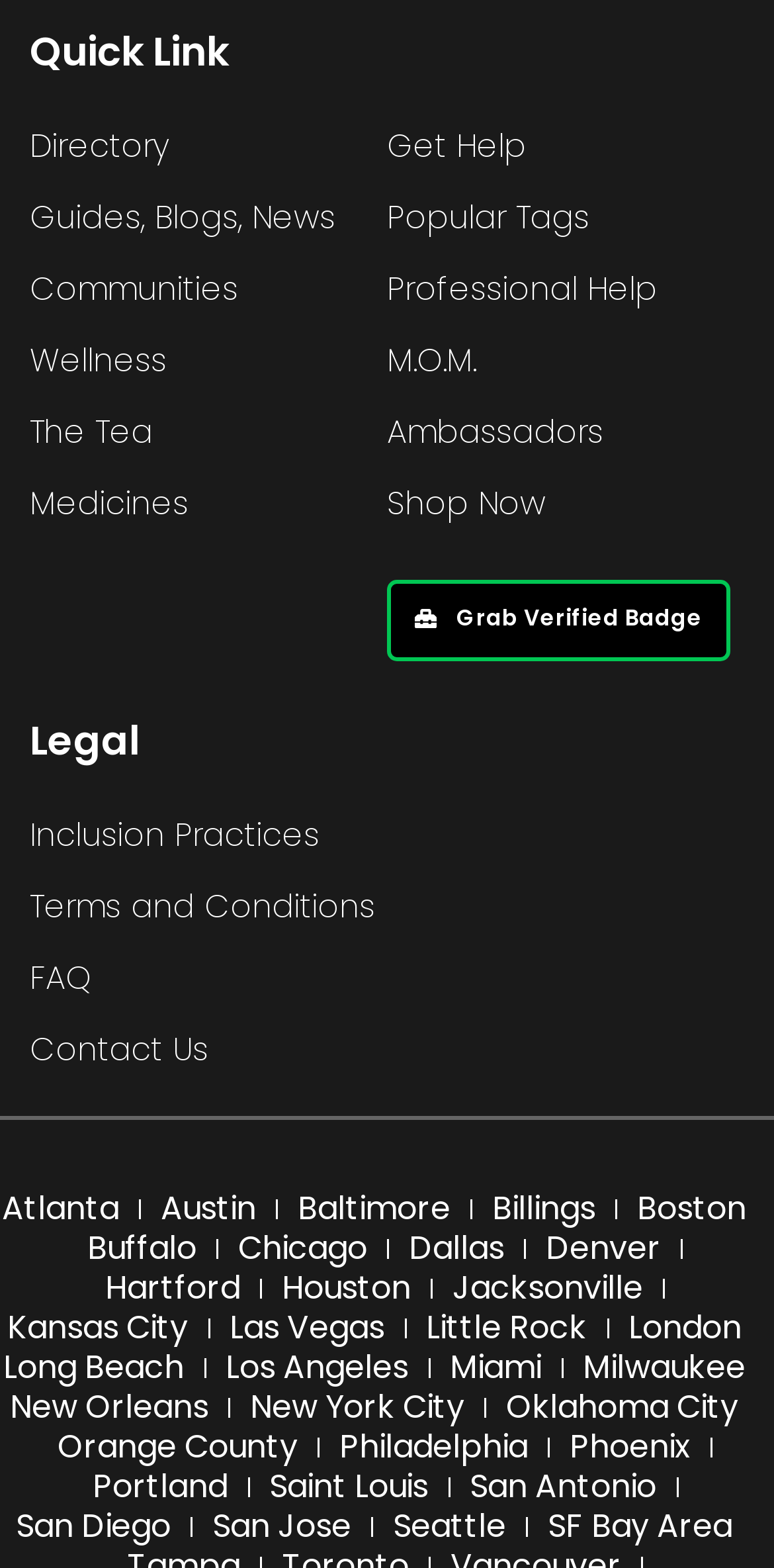Identify the bounding box coordinates of the specific part of the webpage to click to complete this instruction: "Get Help".

[0.5, 0.071, 0.962, 0.116]